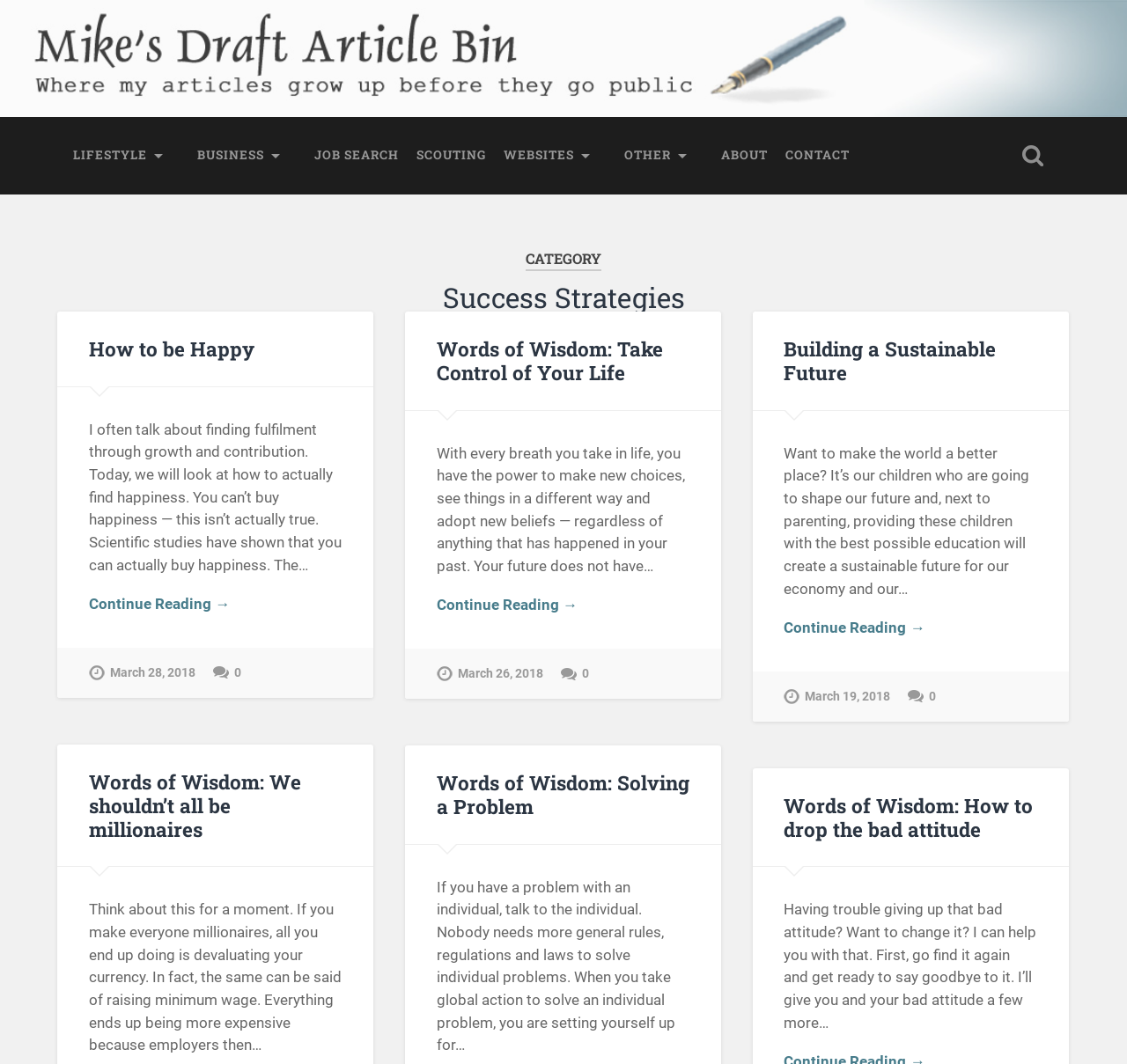Please identify the bounding box coordinates of the element that needs to be clicked to perform the following instruction: "Continue reading 'Words of Wisdom: Take Control of Your Life'".

[0.387, 0.559, 0.612, 0.58]